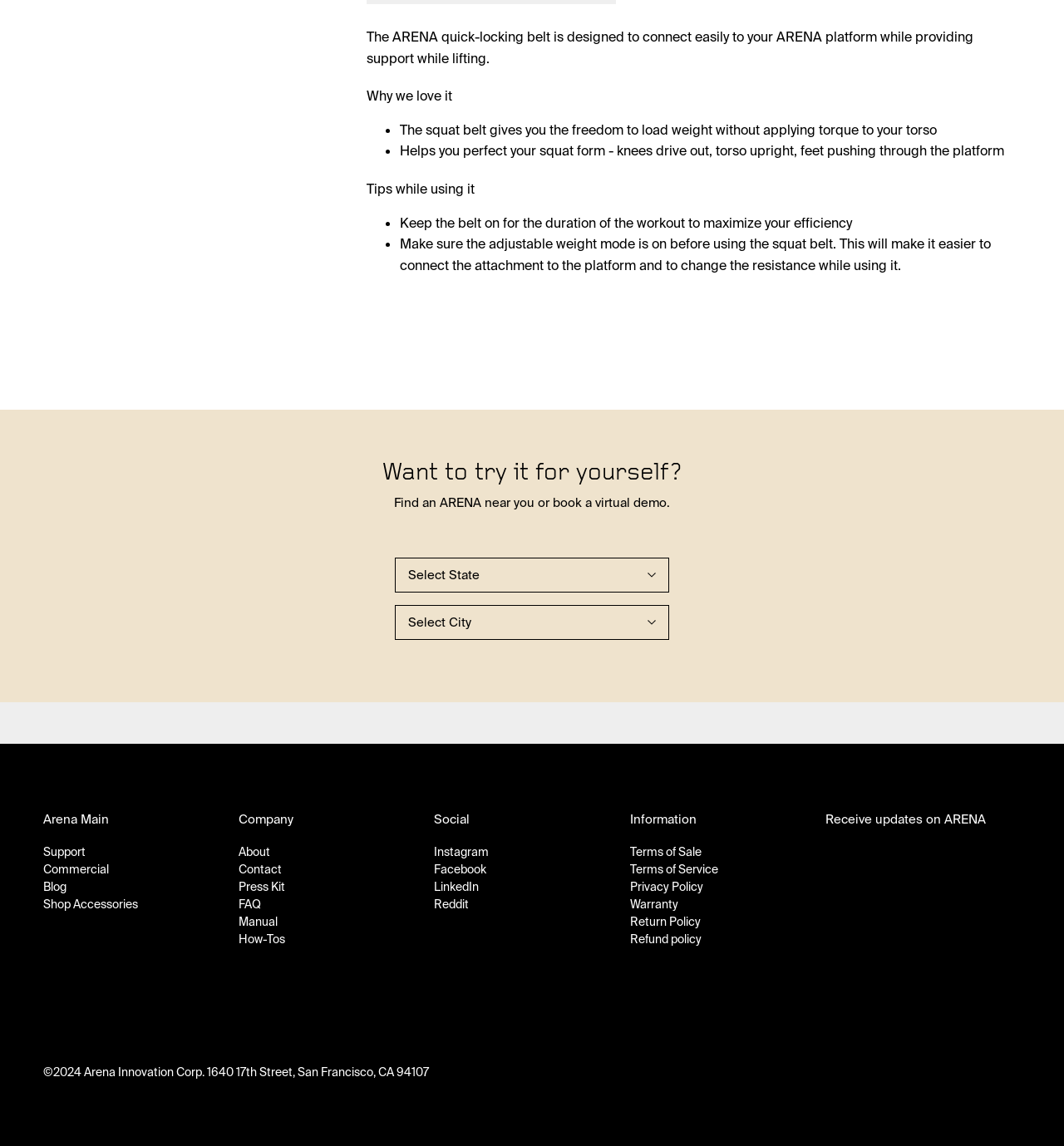Provide the bounding box coordinates of the HTML element this sentence describes: "Terms of Service".

[0.592, 0.747, 0.675, 0.762]